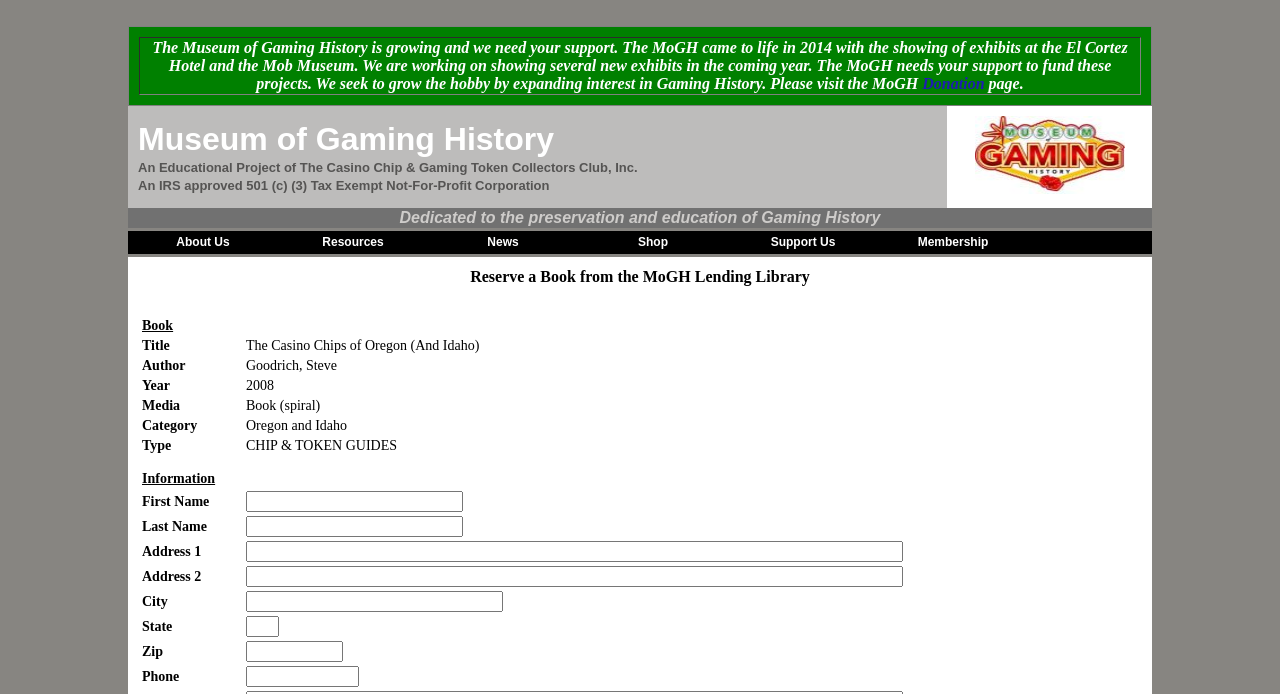Locate the bounding box coordinates of the area you need to click to fulfill this instruction: 'Enter first name'. The coordinates must be in the form of four float numbers ranging from 0 to 1: [left, top, right, bottom].

[0.192, 0.707, 0.362, 0.738]